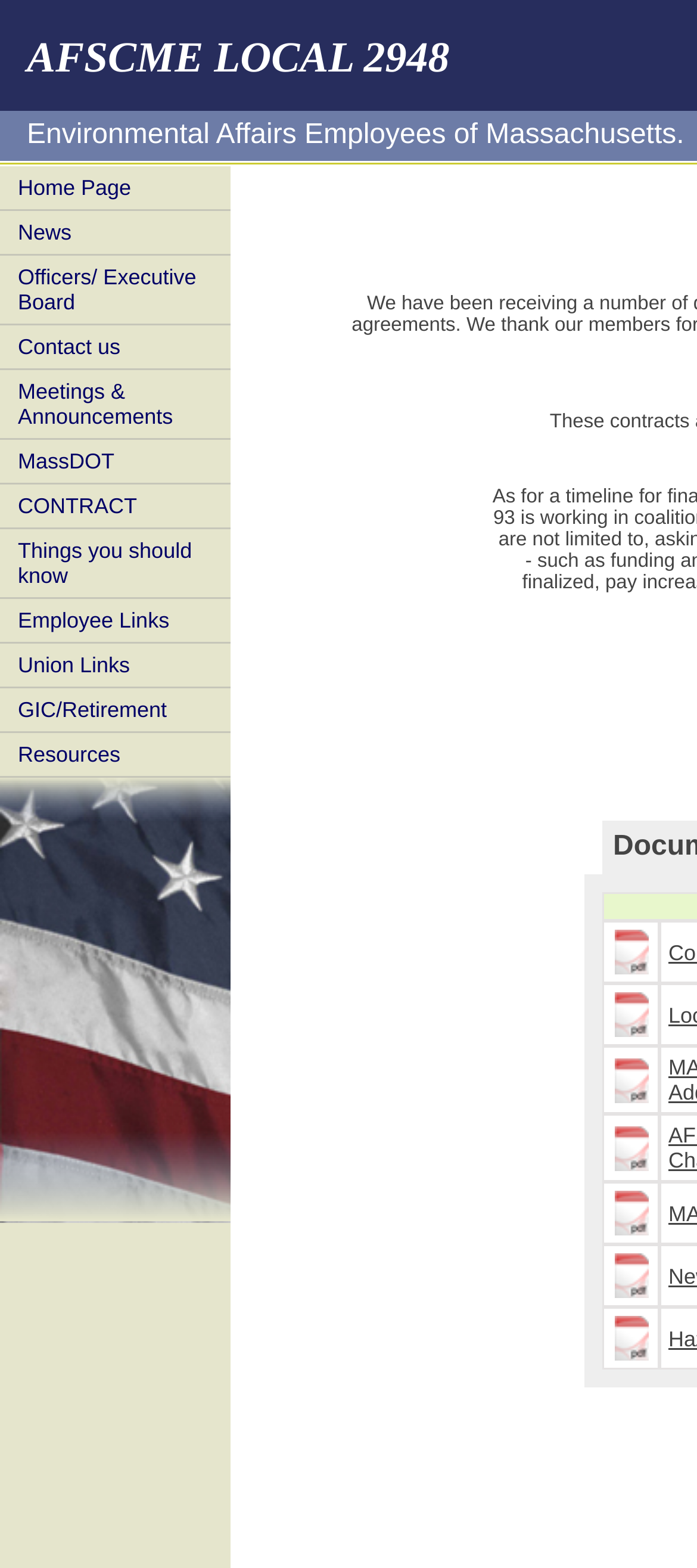Find the bounding box coordinates of the element I should click to carry out the following instruction: "View News".

[0.0, 0.135, 0.331, 0.163]